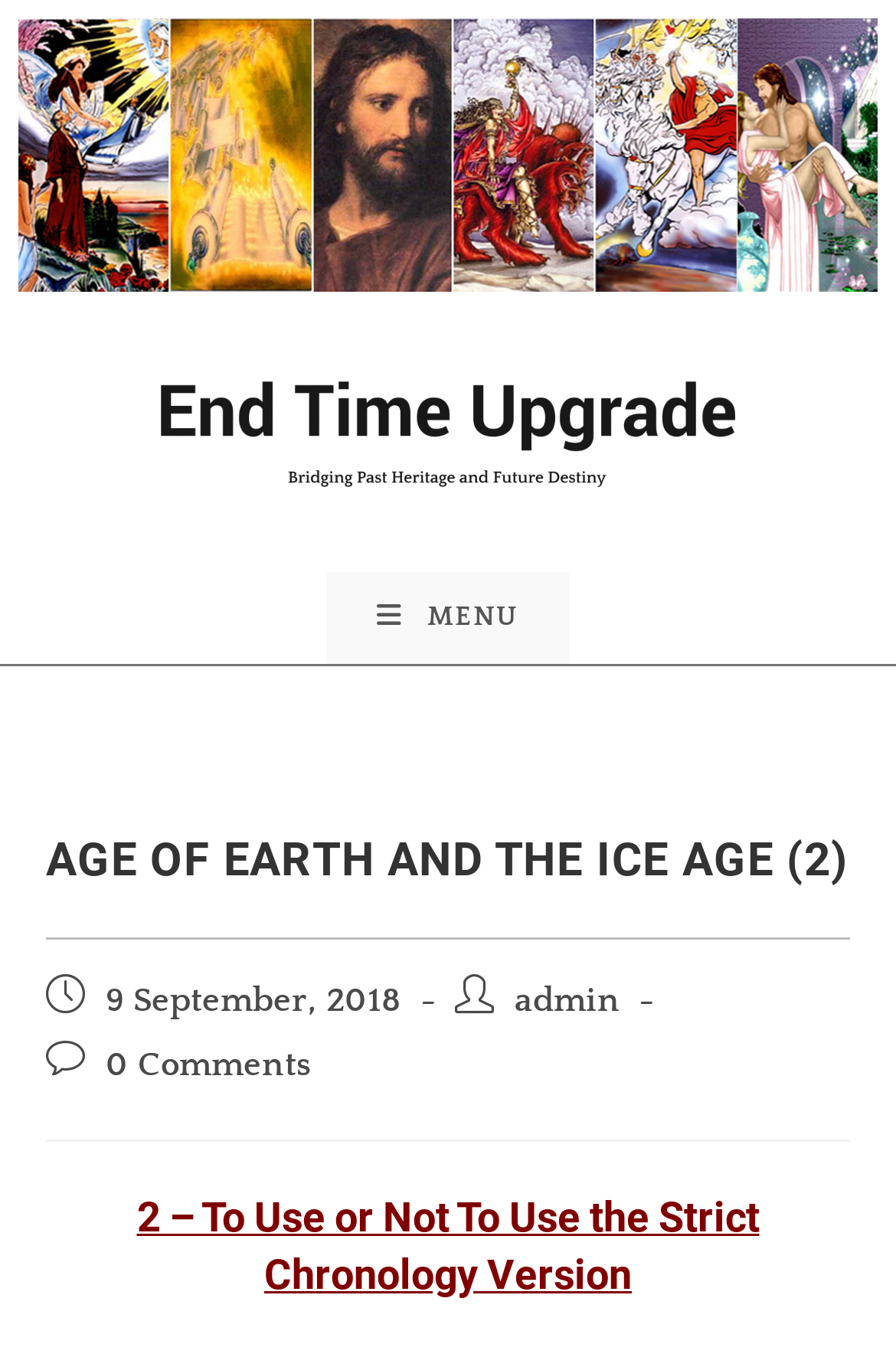Can you find the bounding box coordinates for the UI element given this description: "admin"? Provide the coordinates as four float numbers between 0 and 1: [left, top, right, bottom].

[0.574, 0.724, 0.692, 0.751]